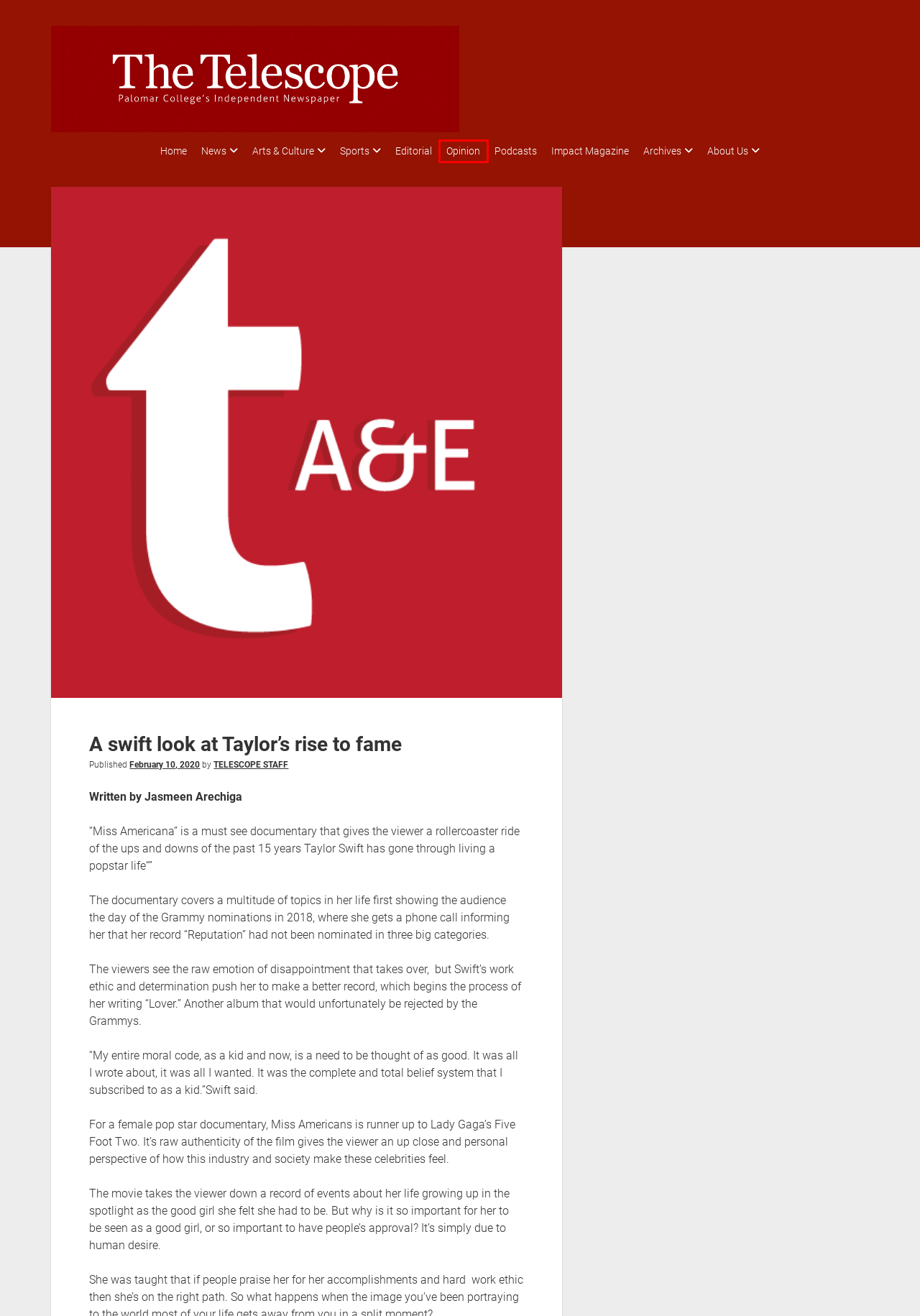Look at the screenshot of a webpage where a red bounding box surrounds a UI element. Your task is to select the best-matching webpage description for the new webpage after you click the element within the bounding box. The available options are:
A. Opinion – The Telescope
B. Impact Magazine |
C. Telescope Staff – The Telescope
D. About – The Telescope
E. February 2020 – The Telescope
F. The Telescope
G. News – The Telescope
H. Podcasts & Radio – The Telescope

A